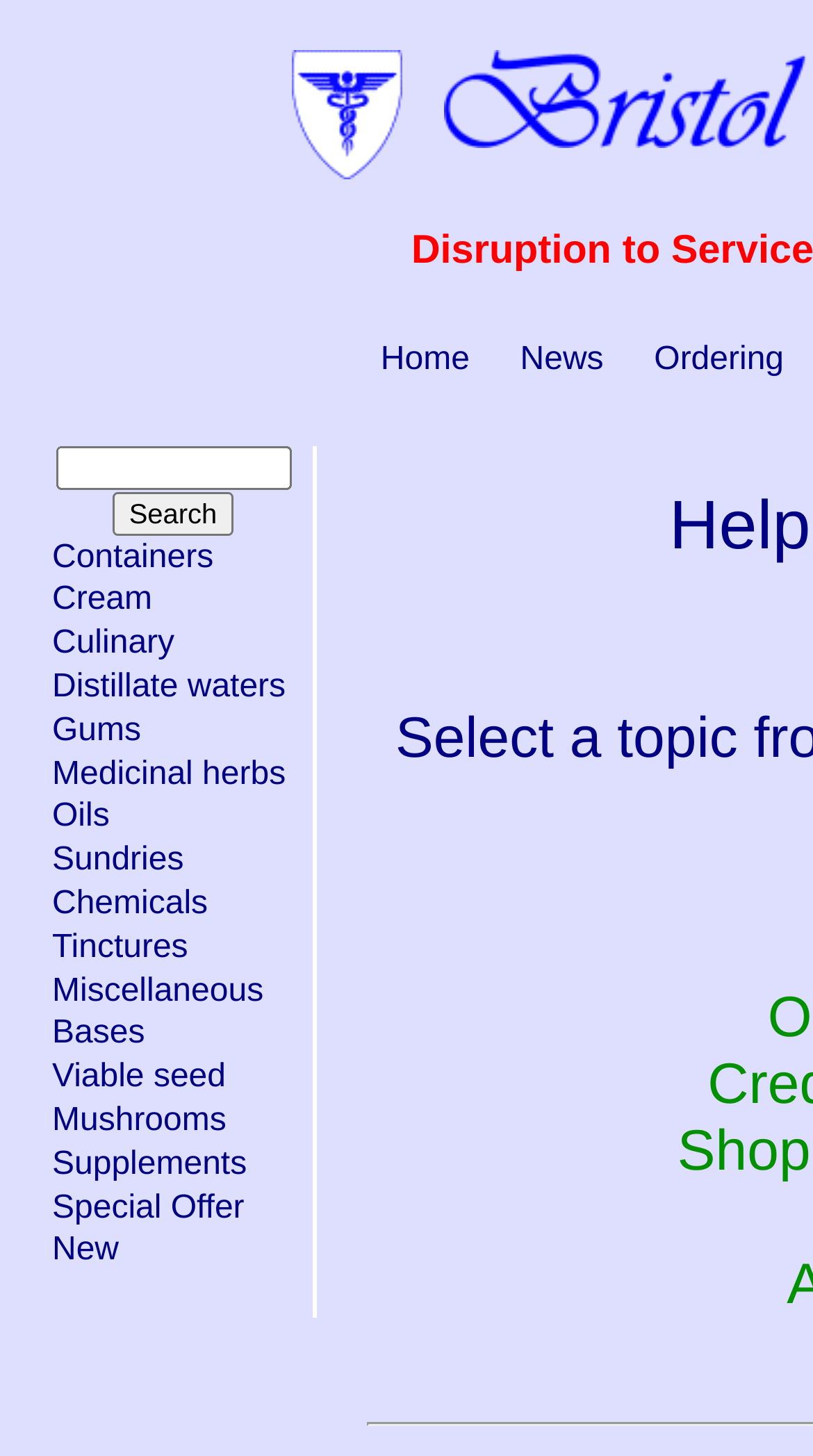Find and specify the bounding box coordinates that correspond to the clickable region for the instruction: "Follow us on Facebook".

None